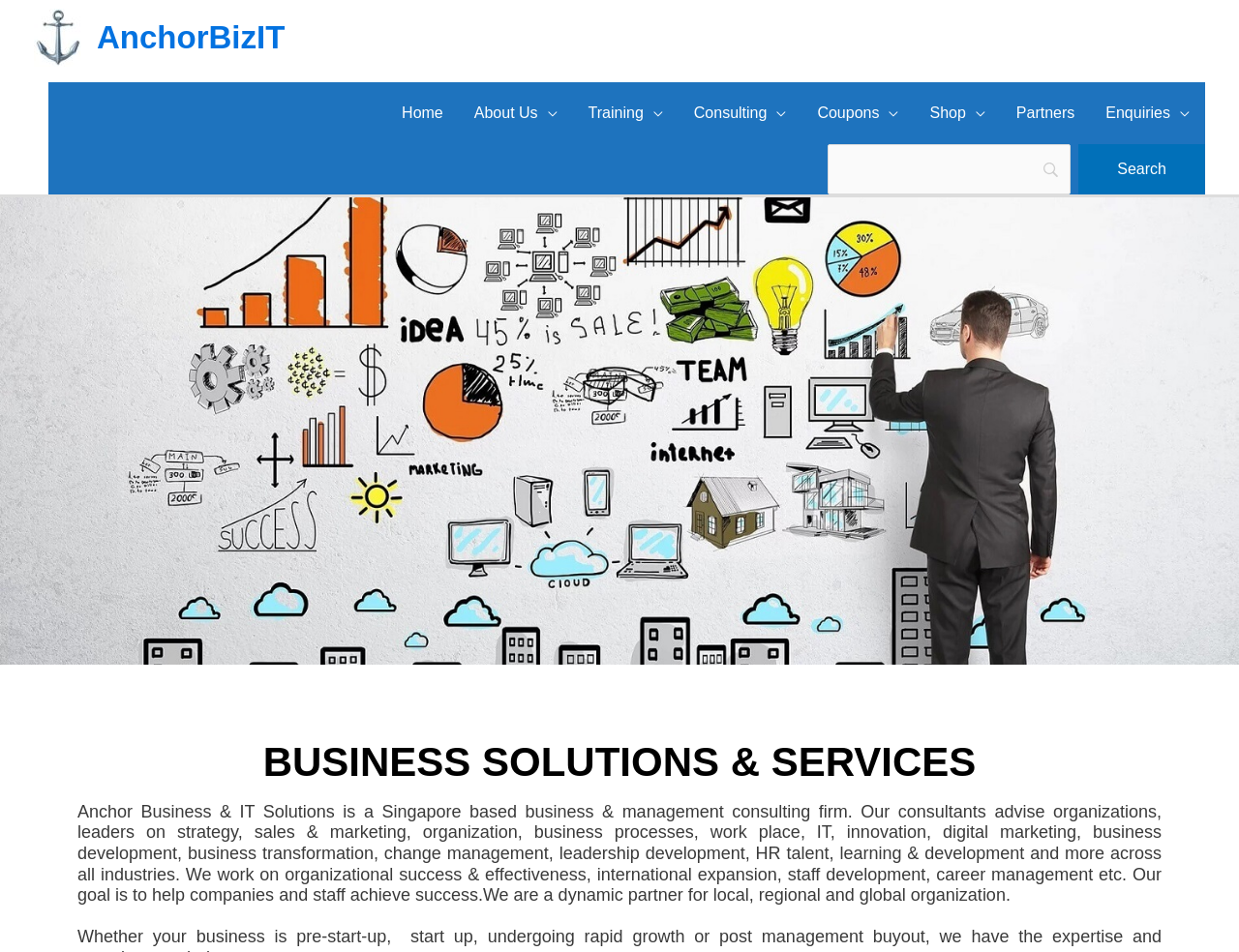Using the information in the image, give a comprehensive answer to the question: 
What is the focus of Anchor Consulting's consulting services?

Based on the webpage, the focus of Anchor Consulting's consulting services is on organizational success and effectiveness, which includes aspects such as international expansion, staff development, and career management.